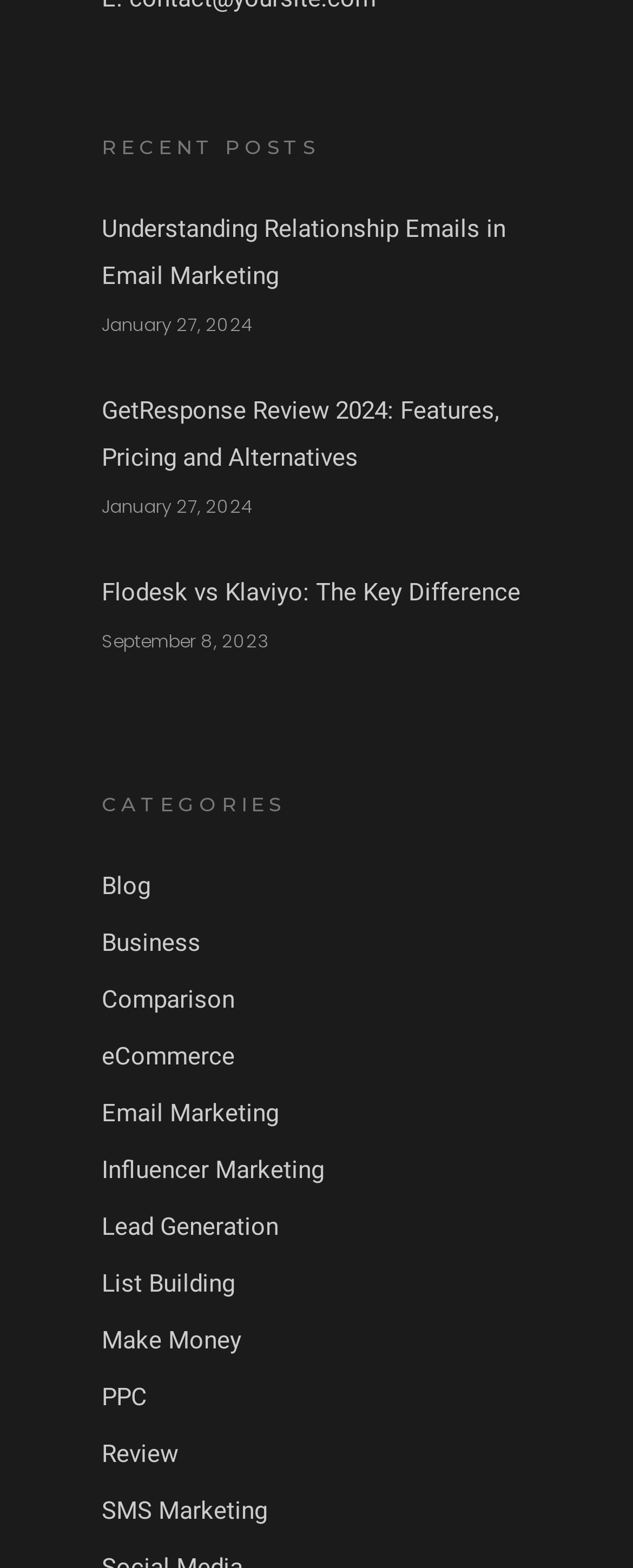How many categories are listed on the webpage?
Based on the visual details in the image, please answer the question thoroughly.

The categories are listed under the 'CATEGORIES' heading and can be counted by identifying the link elements with text such as 'Blog', 'Business', 'Comparison', and so on. There are 11 link elements in total, each representing a category.